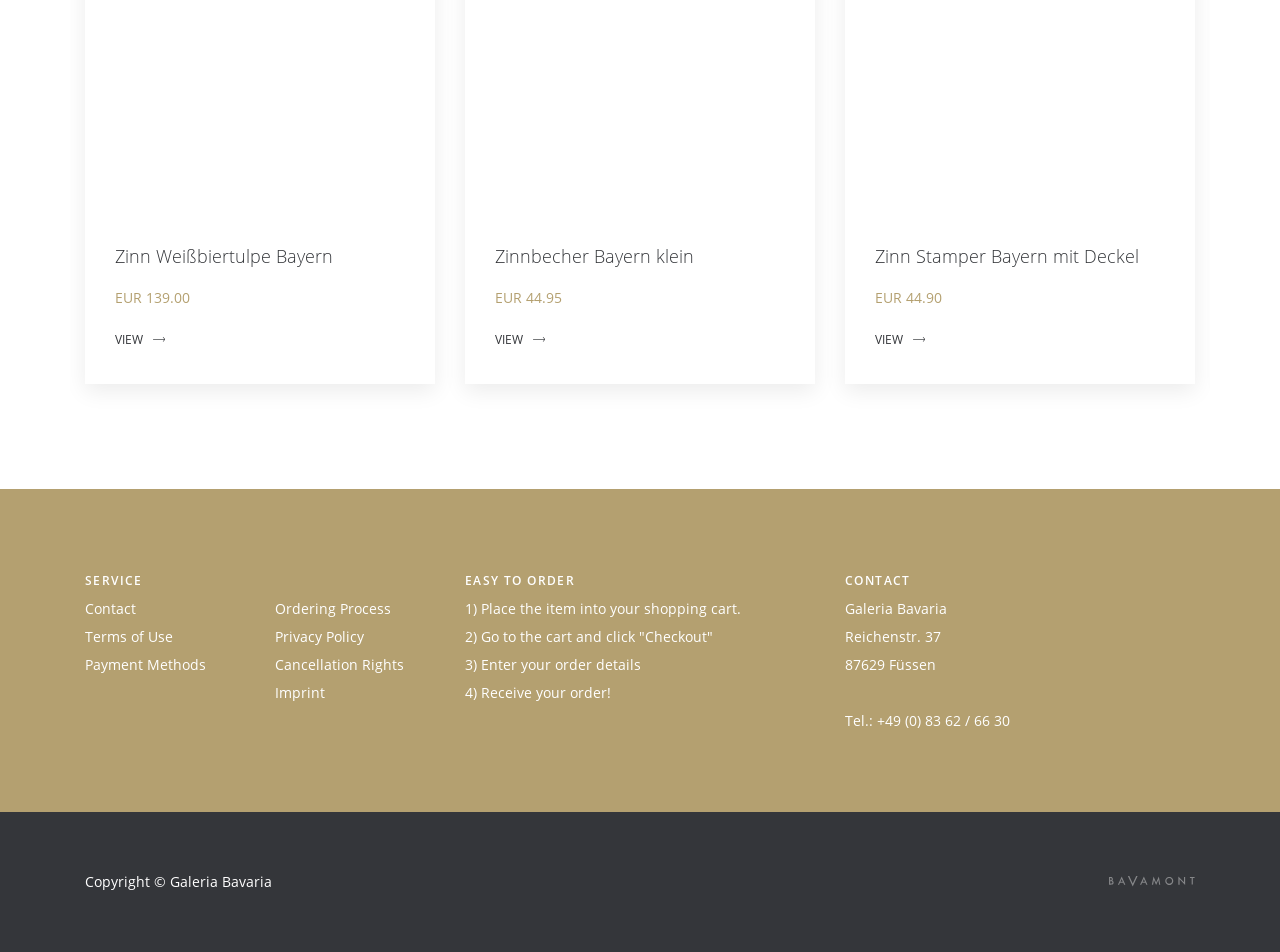What is the third step in the ordering process?
Look at the webpage screenshot and answer the question with a detailed explanation.

I found the static text 'EASY TO ORDER' and the steps below it, the third step being '3) Enter your order details'.